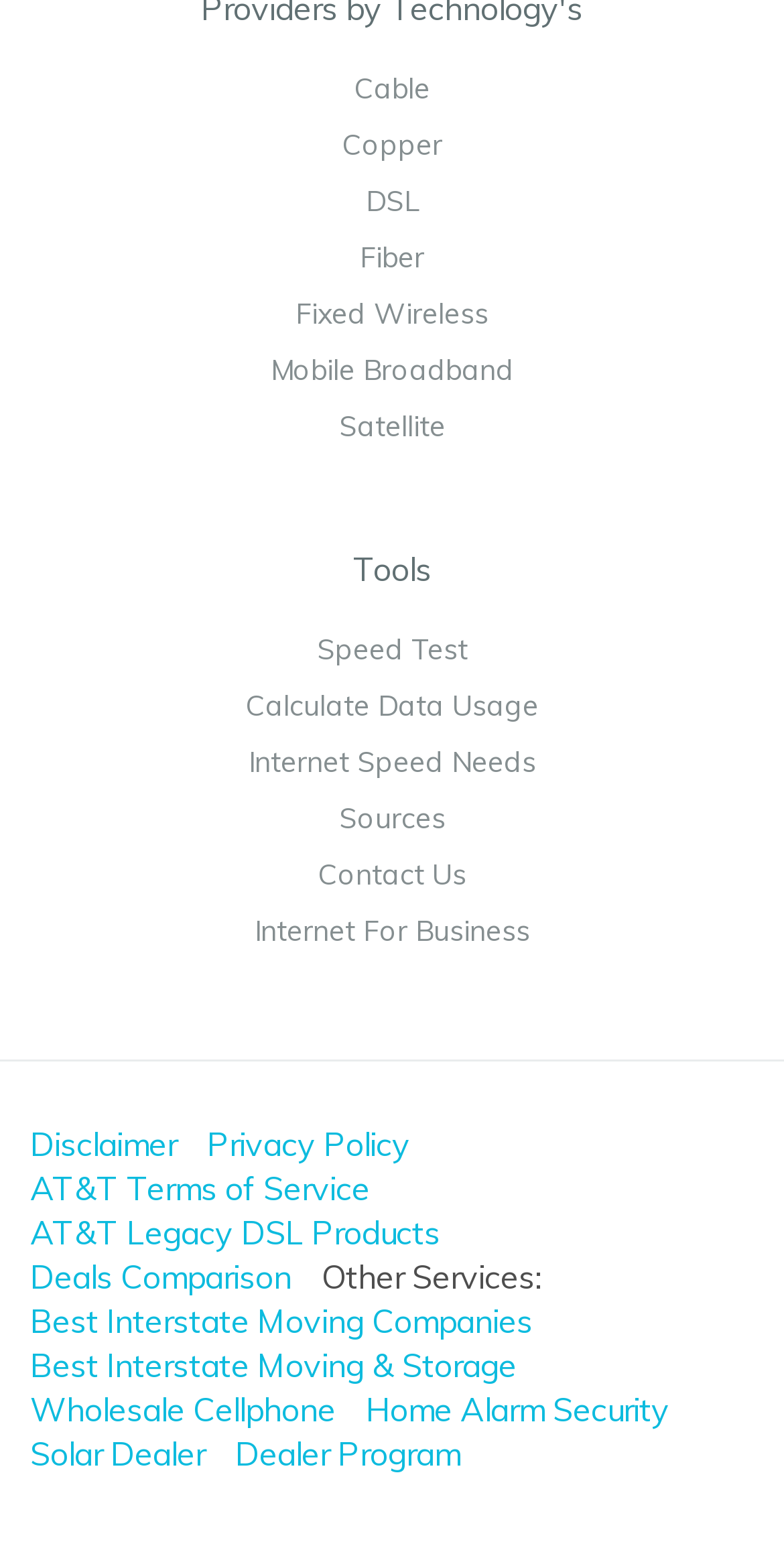Please specify the bounding box coordinates for the clickable region that will help you carry out the instruction: "View Deals Comparison".

[0.038, 0.813, 0.372, 0.839]